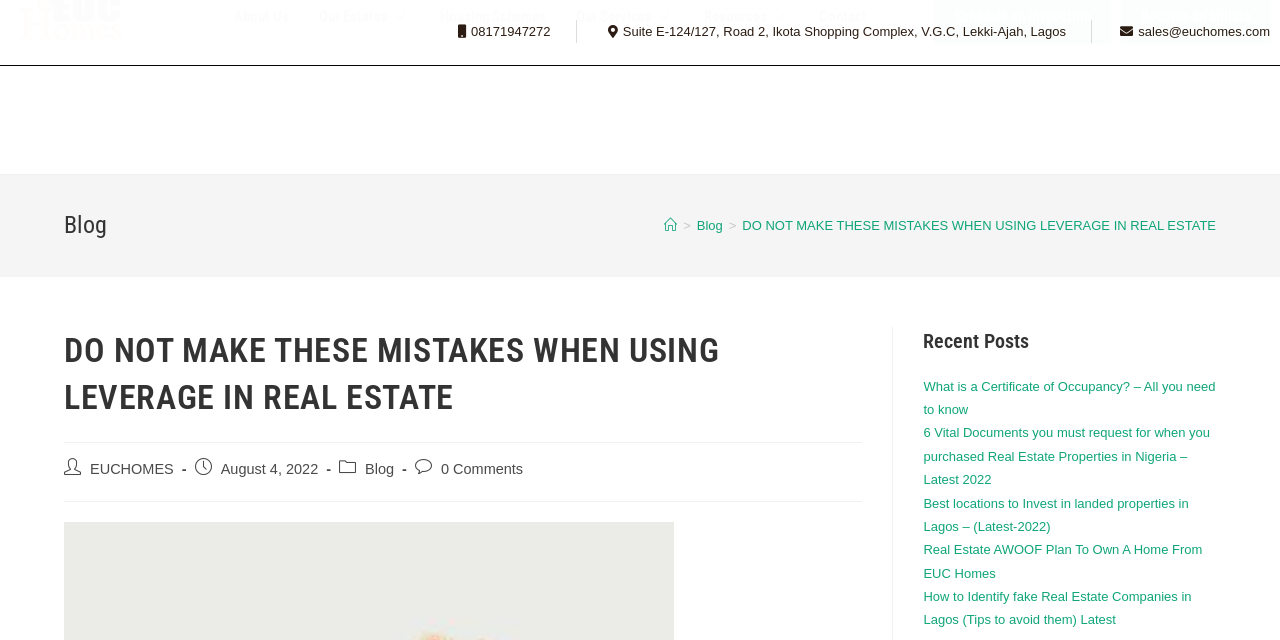Identify the bounding box coordinates of the clickable region to carry out the given instruction: "Click the 'About Us' link".

[0.171, 0.127, 0.237, 0.252]